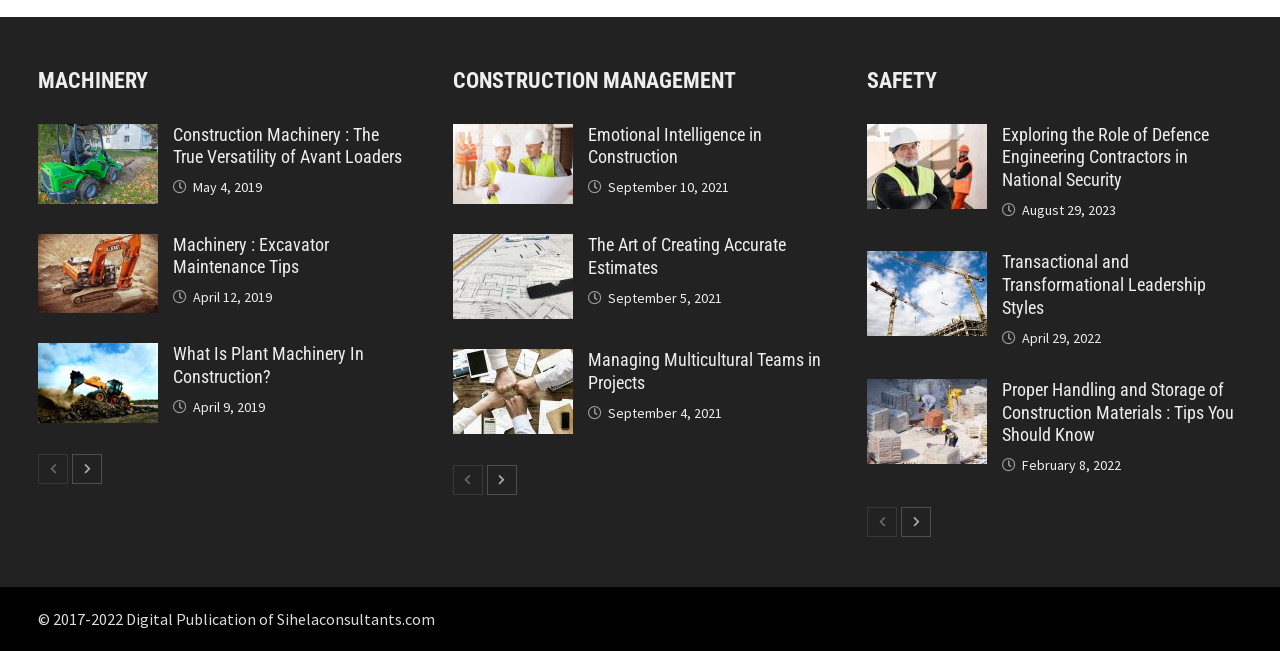Give a one-word or one-phrase response to the question: 
What is the main category of the first article?

MACHINERY